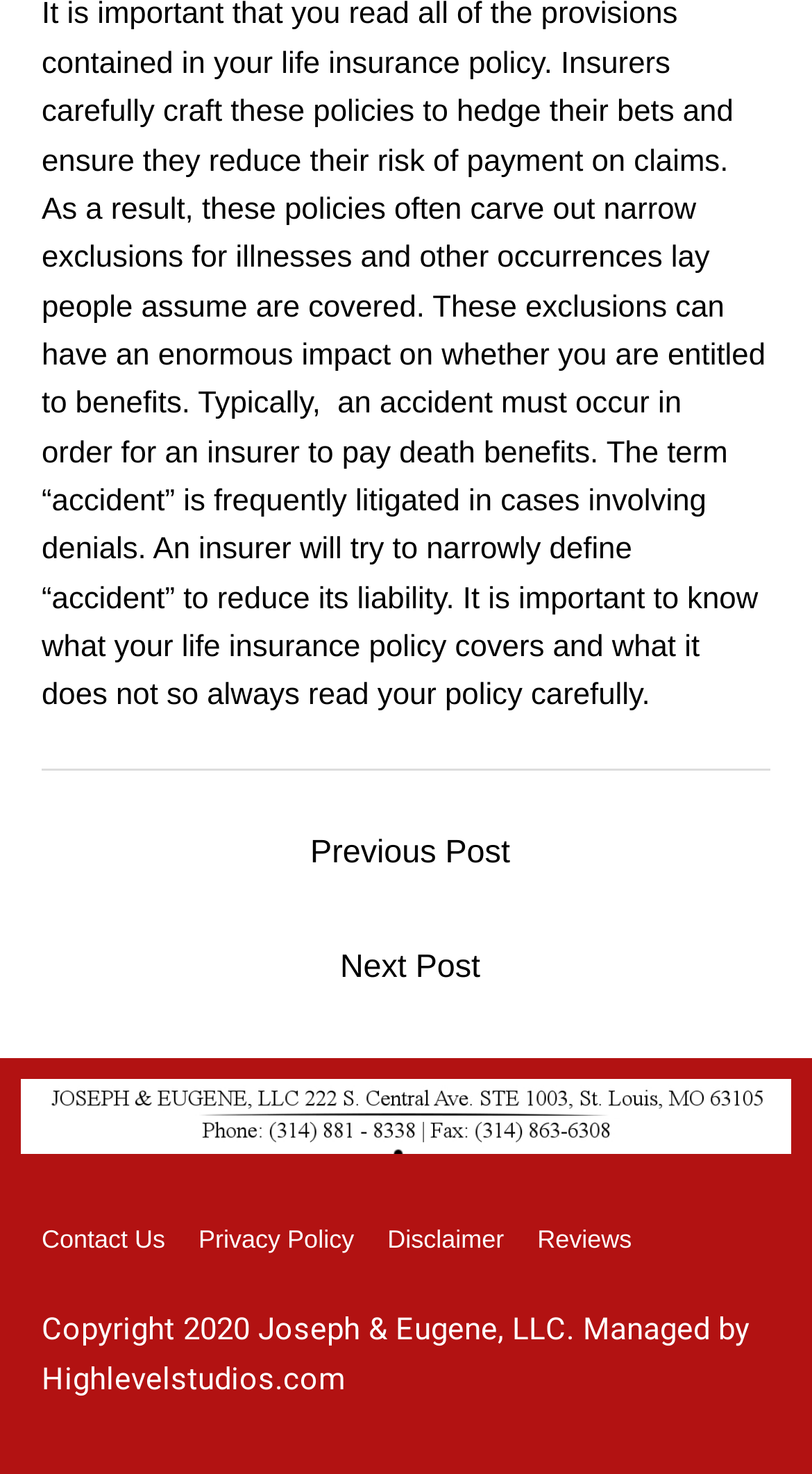How many links are there in the navigation section?
Please provide a comprehensive answer based on the details in the screenshot.

There are two links in the navigation section because under the 'navigation' element, there are two link elements with OCR text 'Previous Post' and 'Next Post'.